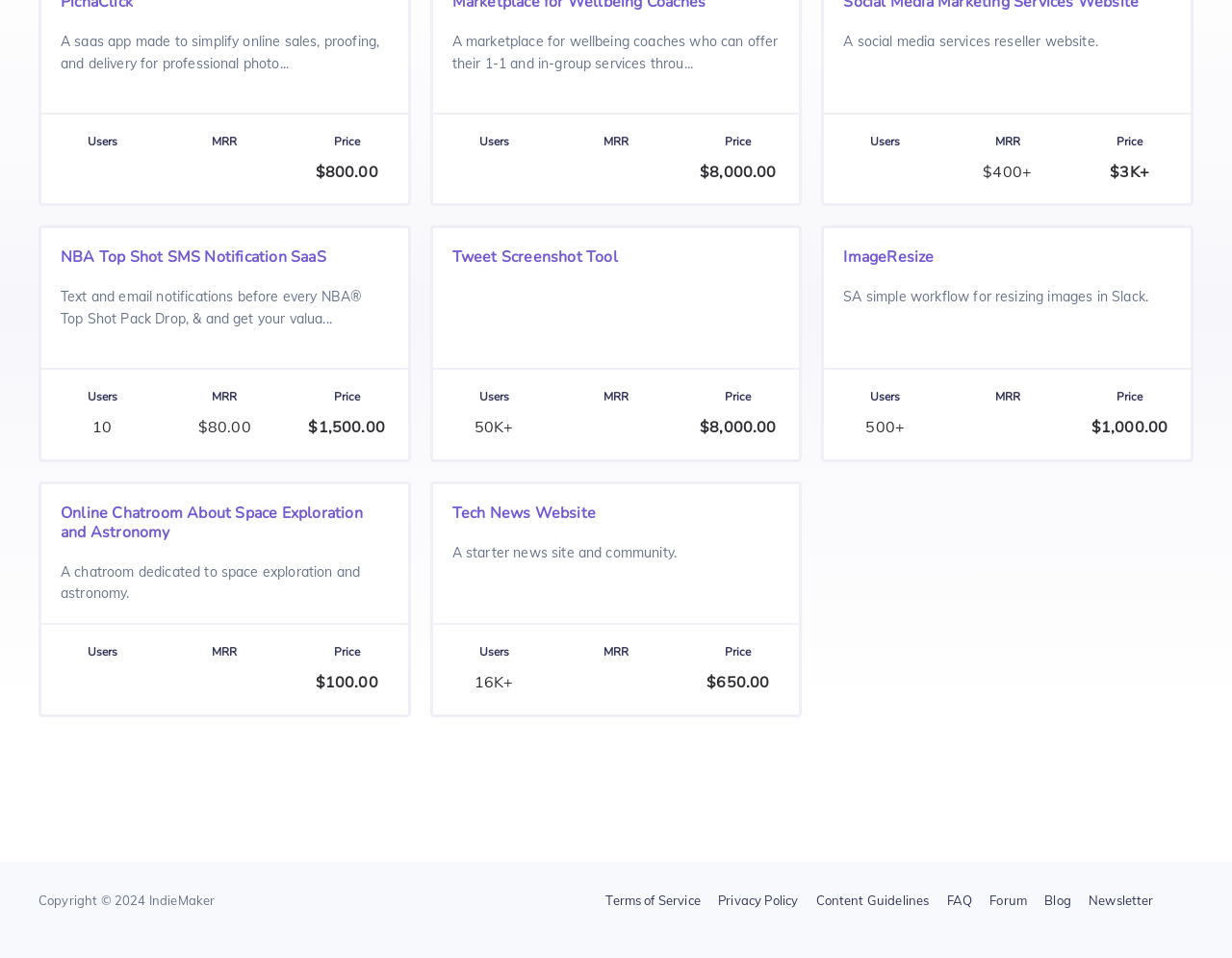What is the price of NBA Top Shot SMS Notification SaaS?
Please provide a comprehensive answer to the question based on the webpage screenshot.

I found the answer by looking at the link 'NBA Top Shot SMS Notification SaaS' and its corresponding 'Price' heading, which has a static text of '$1,500.00'.